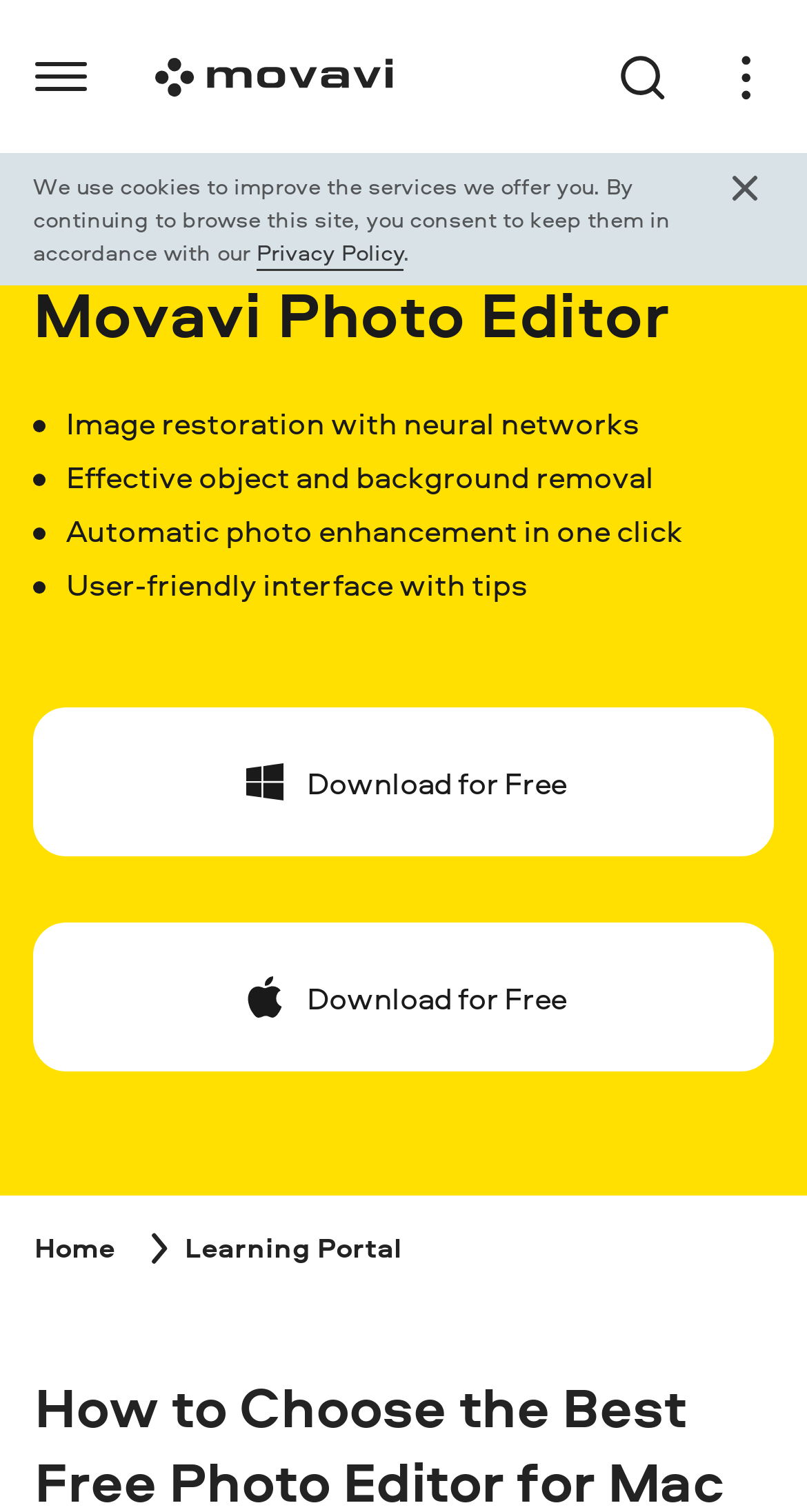Locate and extract the headline of this webpage.

How to Choose the Best Free Photo Editor for Mac